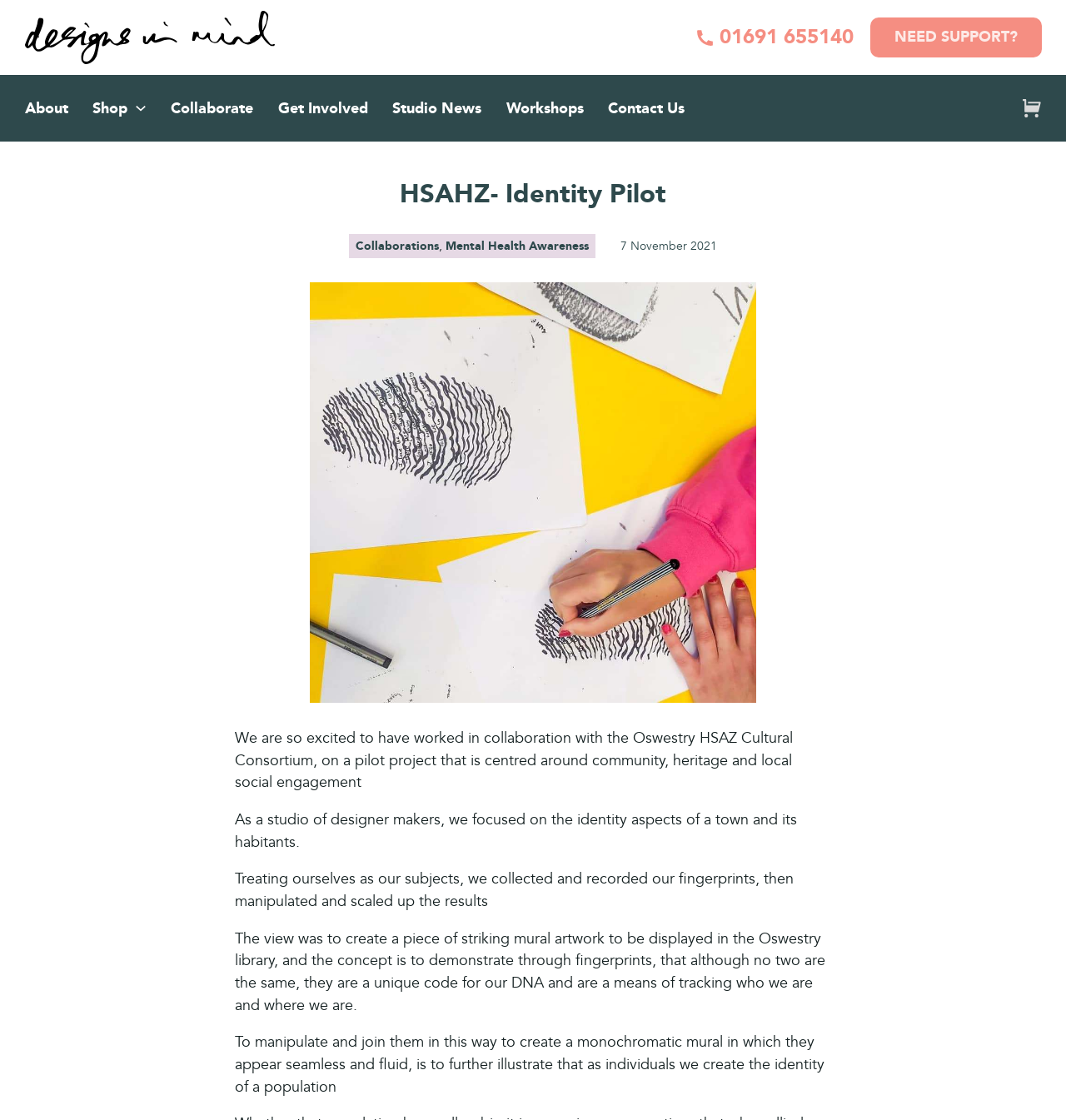Generate a thorough caption that explains the contents of the webpage.

The webpage is about a pilot project centered around community, heritage, and local social engagement, in collaboration with the Oswestry HSAZ Cultural Consortium. At the top left, there is a logo "Designs in Mind" with a link to the website. Next to it, there is a phone number "01691 655140" with a small icon. On the top right, there is a "NEED SUPPORT?" link.

Below the top section, there is a navigation menu with links to "About", "Shop", "Collaborate", "Get Involved", "Studio News", "Workshops", and "Contact Us". The "Shop" link has a sub-menu button next to it.

In the main content area, there is a heading "HSAHZ- Identity Pilot" followed by a brief description of the project. Below it, there are two links to "Collaborations" and "Mental Health Awareness" separated by a comma. Next to them, there is a timestamp "7 November 2021".

The main content area also features a large figure, likely an image, taking up most of the space. Below the figure, there are four paragraphs of text describing the project in detail. The text explains how the studio of designer makers focused on the identity aspects of a town and its inhabitants, and how they created a piece of mural artwork using fingerprints to demonstrate individuality and community identity.

On the top right corner, there is a "Toggle mini cart" link with a small icon.